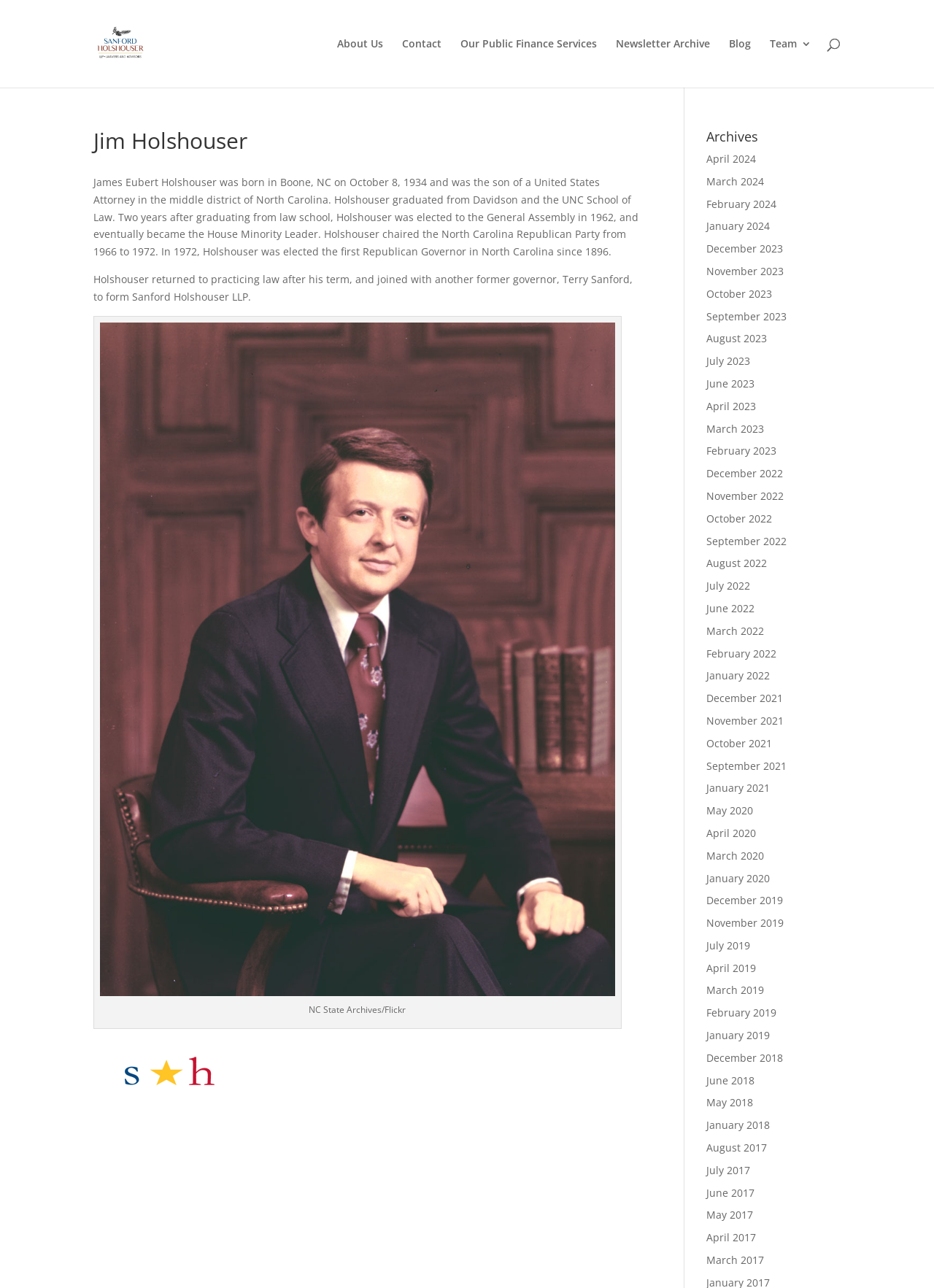Produce an elaborate caption capturing the essence of the webpage.

This webpage is about Jim Holshouser, a former Governor of North Carolina, and his law firm Sanford Holshouser LLP. At the top of the page, there is a navigation menu with links to "About Us", "Contact", "Our Public Finance Services", "Newsletter Archive", "Blog", and "Team 3". Below the navigation menu, there is a search bar.

The main content of the page is an article about Jim Holshouser's life and career. The article is divided into two sections. The first section is headed "Jim Holshouser" and provides a brief biography of Holshouser, including his birth, education, and political career. Below this section, there is an image related to Holshouser.

The second section is headed "Archives" and contains a list of links to newsletters or articles, organized by month and year, from April 2024 to August 2017.

On the top-right corner of the page, there is a link to "Sanford Holshouser" with an associated image.